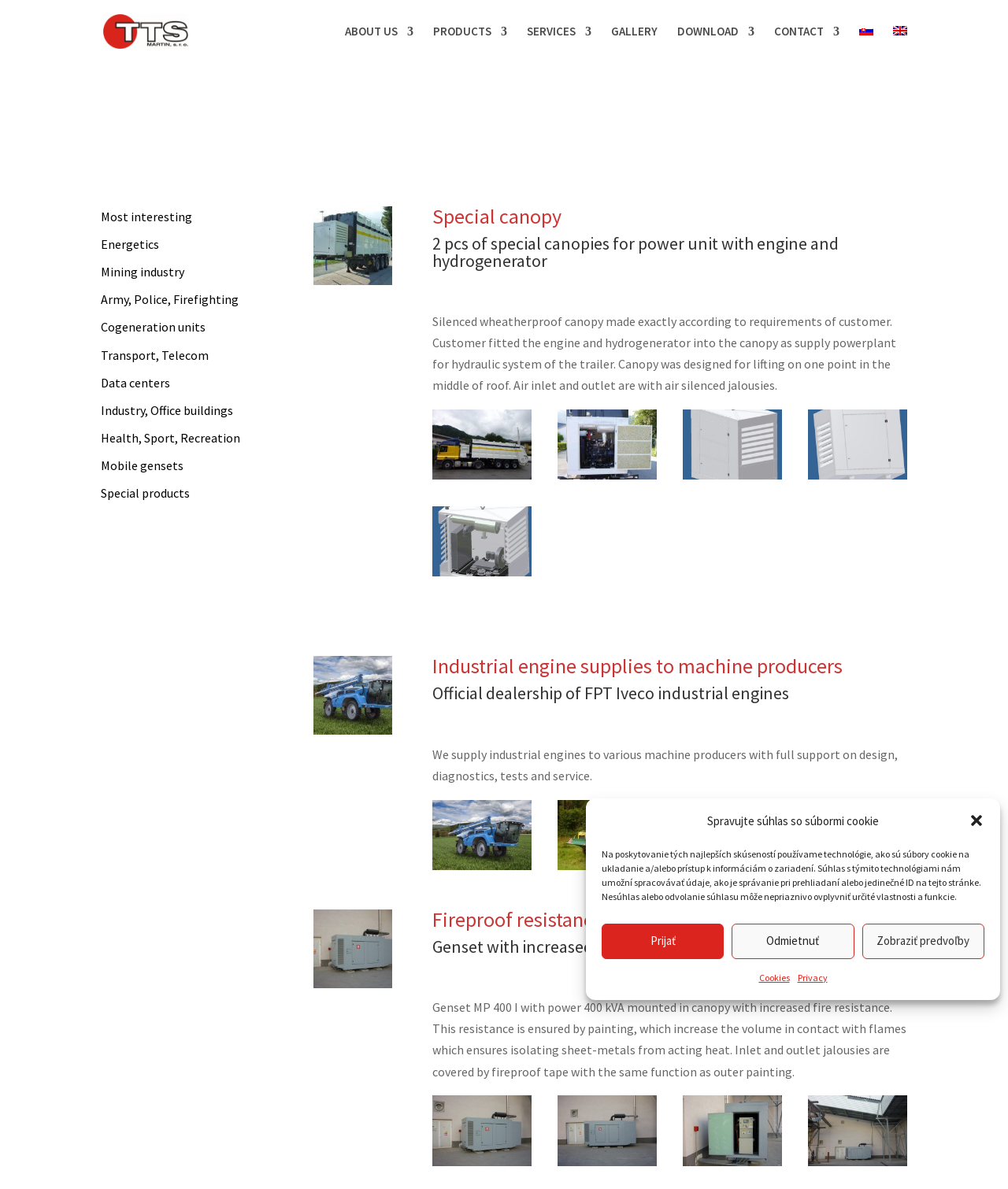For the following element description, predict the bounding box coordinates in the format (top-left x, top-left y, bottom-right x, bottom-right y). All values should be floating point numbers between 0 and 1. Description: September 2021

None